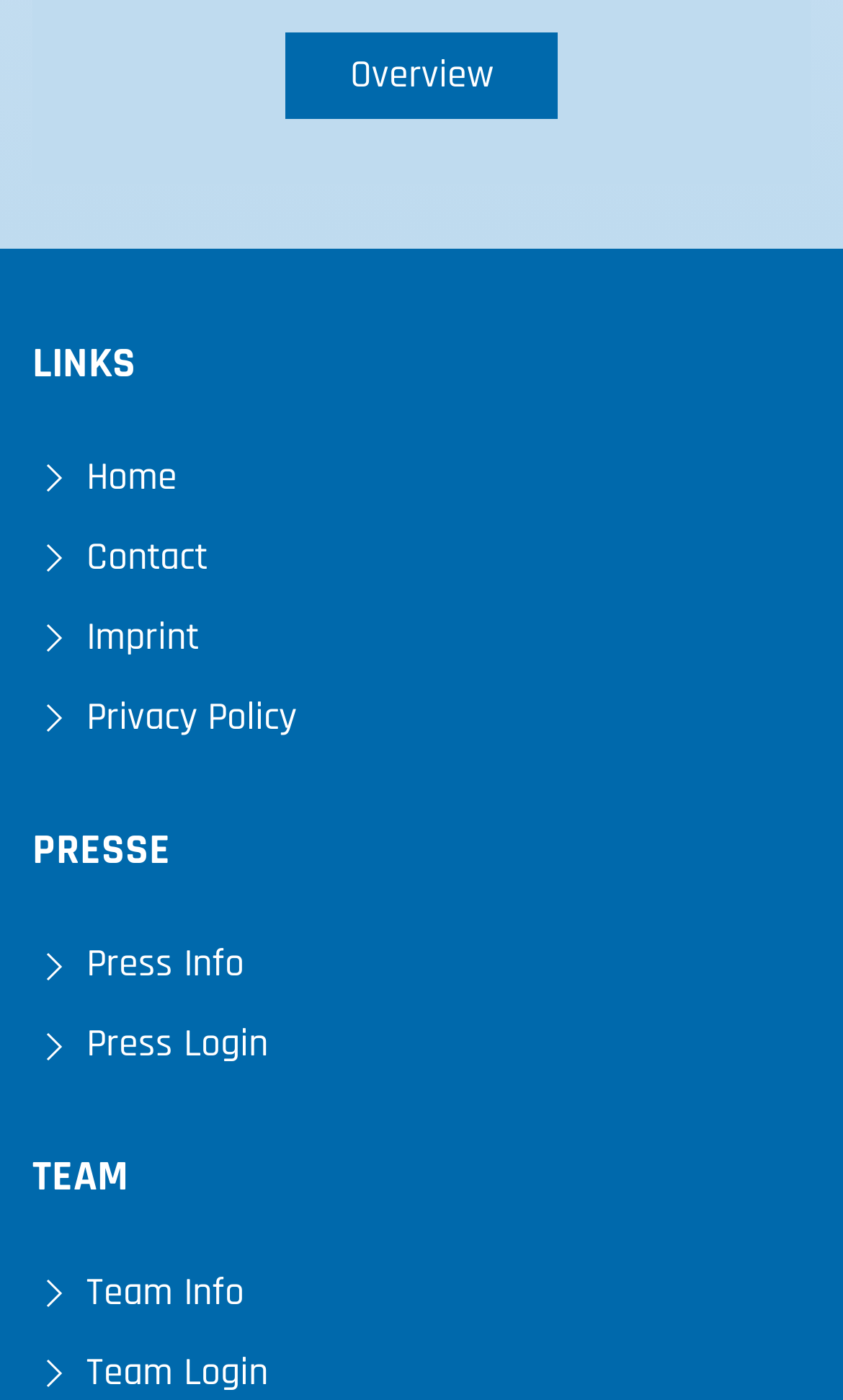How many images are on the webpage?
Using the information presented in the image, please offer a detailed response to the question.

I counted the number of images on the webpage, which are associated with the links 'Home', 'Contact', 'Imprint', 'Privacy Policy', 'Press Info', 'Press Login', and 'Team Info', so there are 7 images in total.